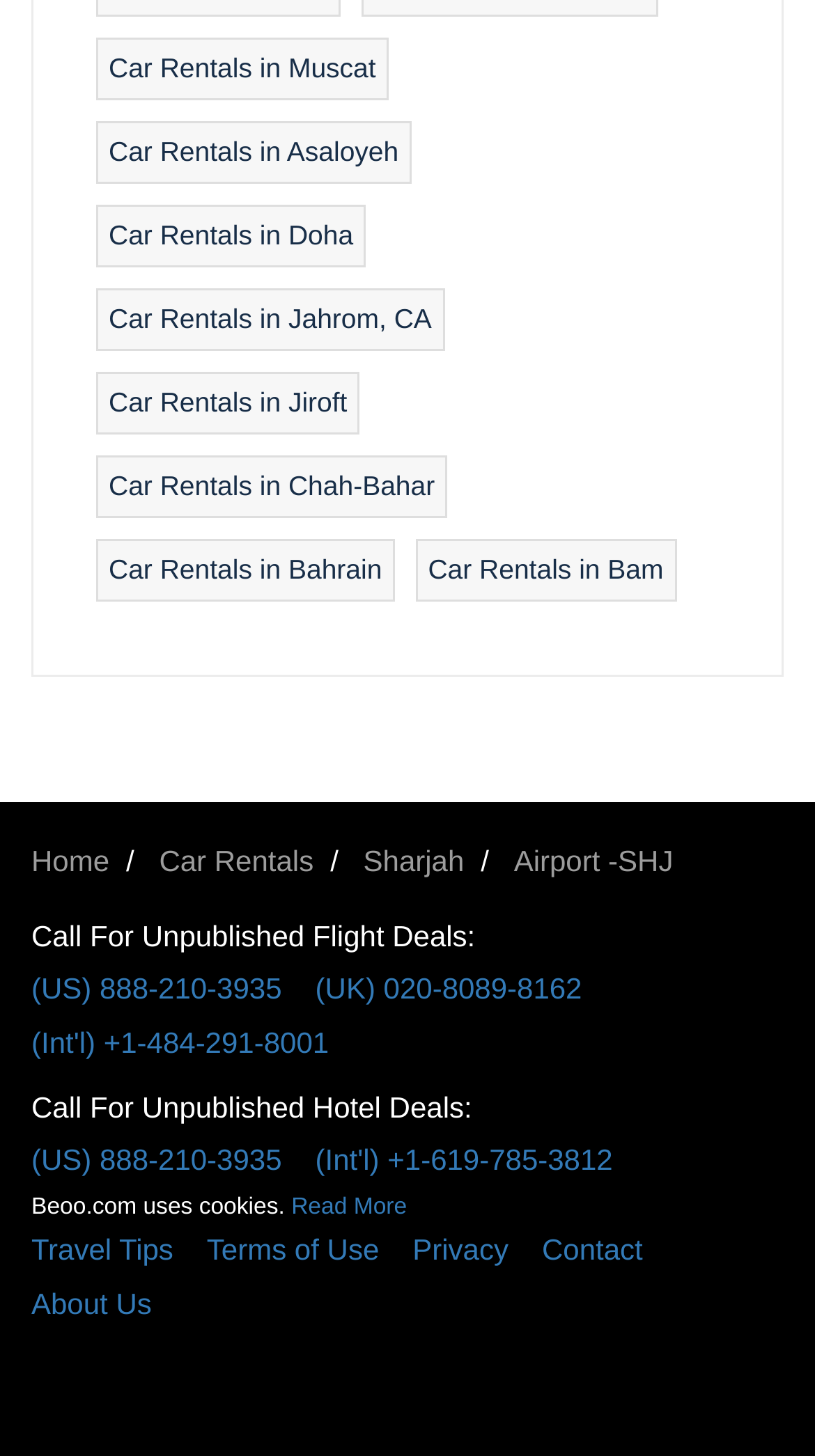Find the bounding box coordinates of the element I should click to carry out the following instruction: "Call for unpublished flight deals in the US".

[0.038, 0.66, 0.387, 0.697]